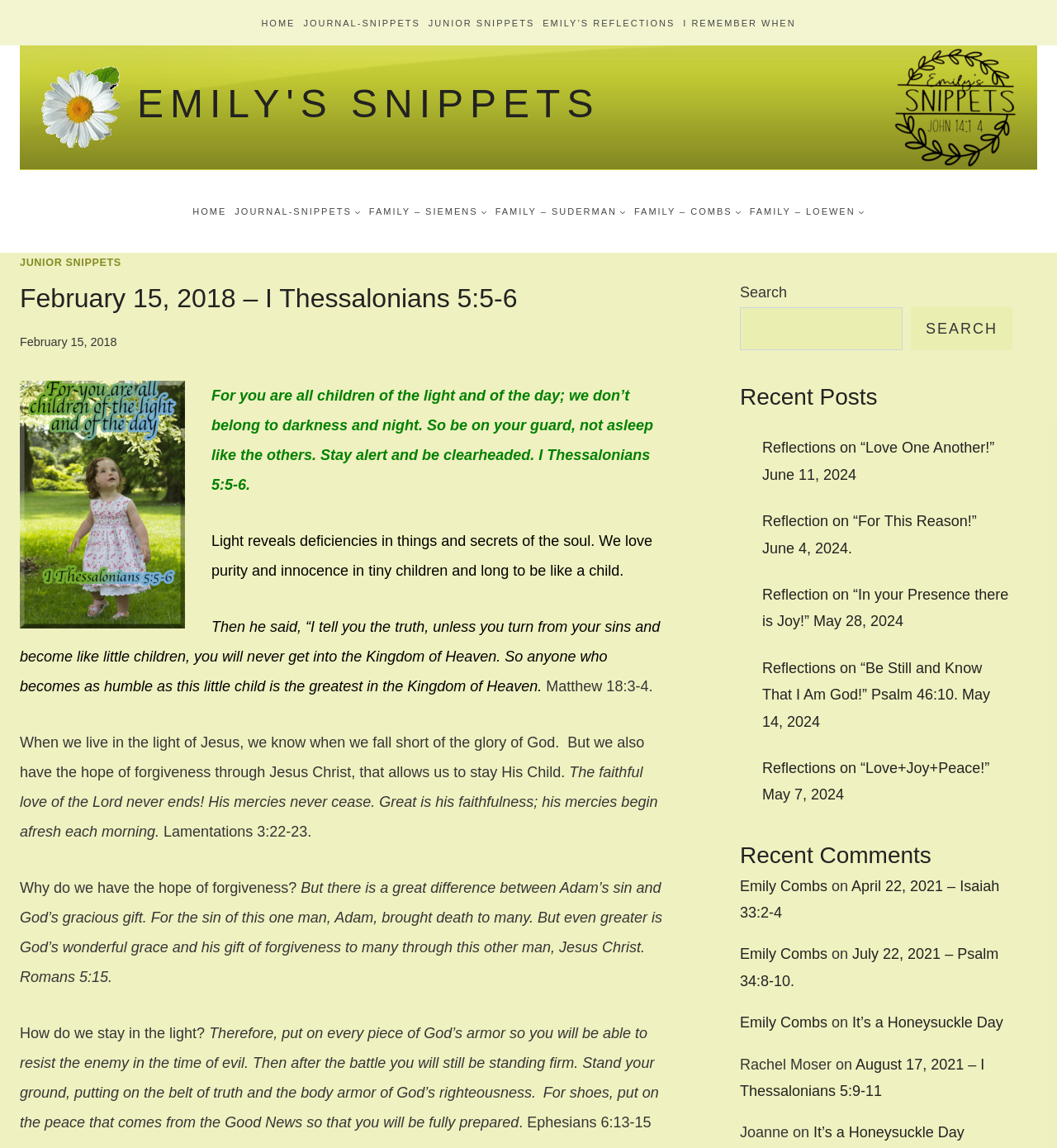Please provide the bounding box coordinates for the element that needs to be clicked to perform the instruction: "Click on the 'HOME' link in the primary navigation". The coordinates must consist of four float numbers between 0 and 1, formatted as [left, top, right, bottom].

[0.243, 0.007, 0.283, 0.032]